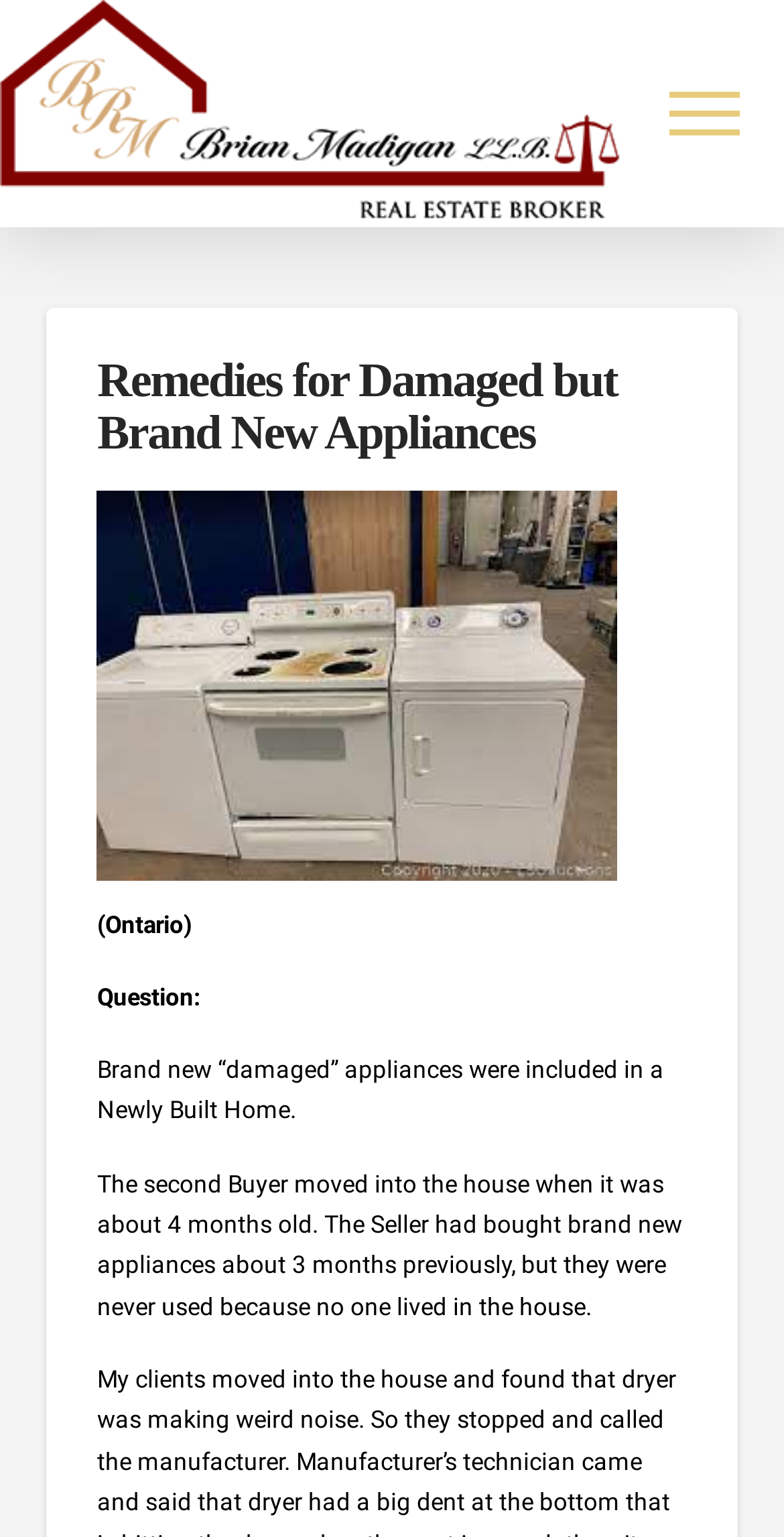Refer to the image and provide a thorough answer to this question:
How old was the house when the second buyer moved in?

I found a StaticText element with the text 'The second Buyer moved into the house when it was about 4 months old.' which suggests that the house was 4 months old when the second buyer moved in.